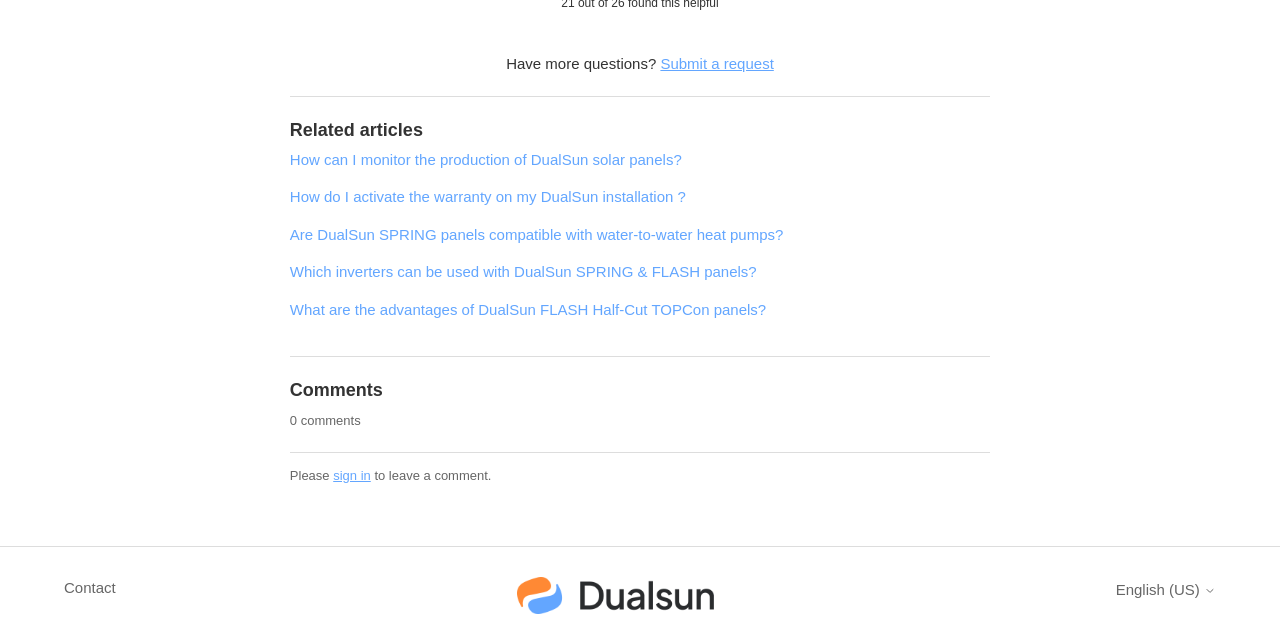Please locate the bounding box coordinates for the element that should be clicked to achieve the following instruction: "View 'How can I monitor the production of DualSun solar panels?' article". Ensure the coordinates are given as four float numbers between 0 and 1, i.e., [left, top, right, bottom].

[0.226, 0.234, 0.533, 0.261]